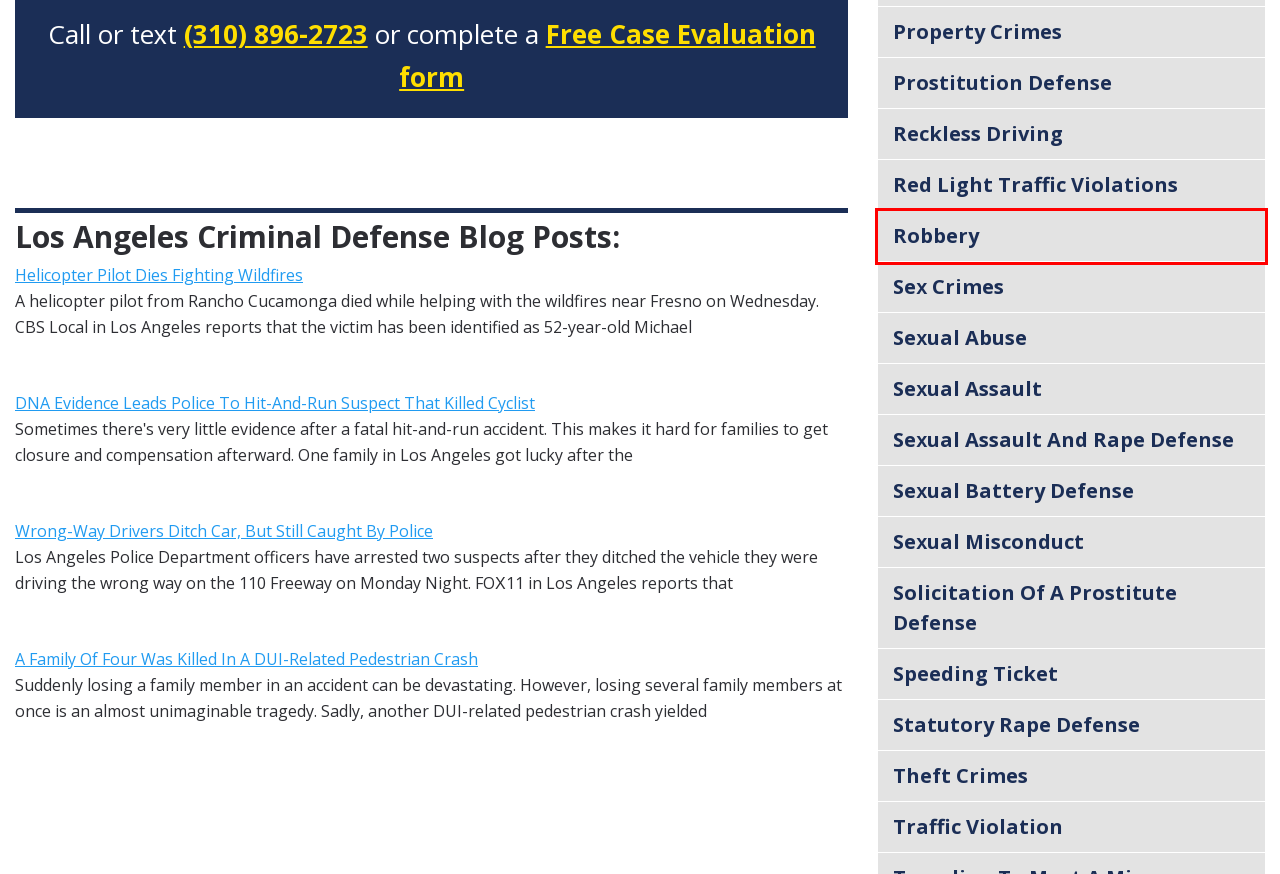Given a webpage screenshot with a UI element marked by a red bounding box, choose the description that best corresponds to the new webpage that will appear after clicking the element. The candidates are:
A. Red Light Traffic Violations Lawyer in Los Angeles | Free Consultations
B. Speeding Ticket Lawyer in Los Angeles | Free Consultations
C. Reckless Driving Lawyer in Los Angeles | Free Consultations
D. Solicitation of a Prostitute Defense Lawyer in Los Angeles | Free Consultations
E. Helicopter Pilot Dies Fighting Wildfires - Simmrin Law Group
F. Robbery Lawyer in Los Angeles | Free Consultations
G. DNA Evidence Leads Police To Hit-And-Run Suspect That Killed Cyclist - Simmrin Law Group
H. A Family Of Four Was Killed In A DUI-Related Pedestrian Crash - Simmrin Law Group

F